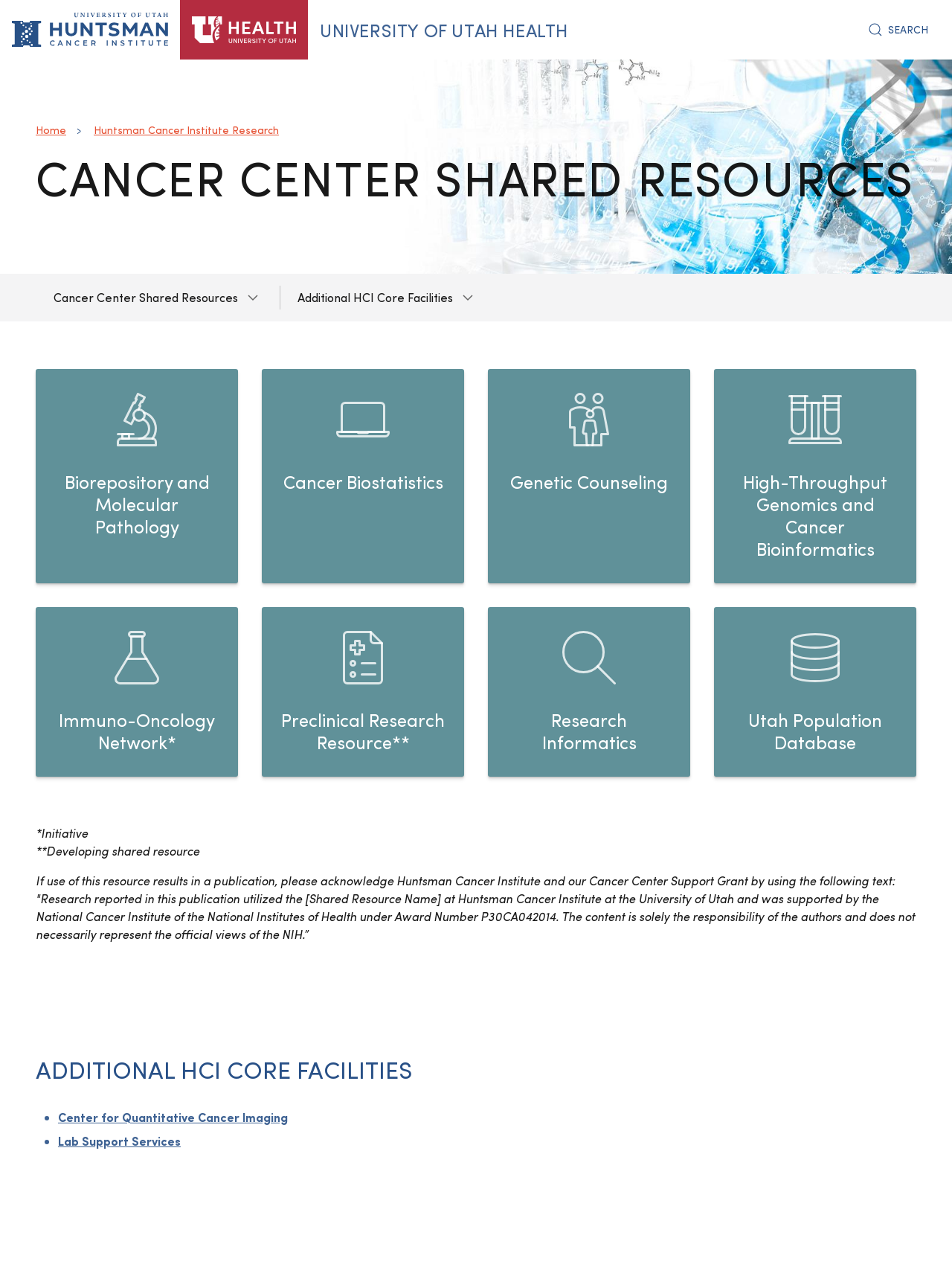Provide a brief response to the question below using one word or phrase:
What is the purpose of the 'Cancer Center Shared Resources' webpage?

To provide information about shared resources